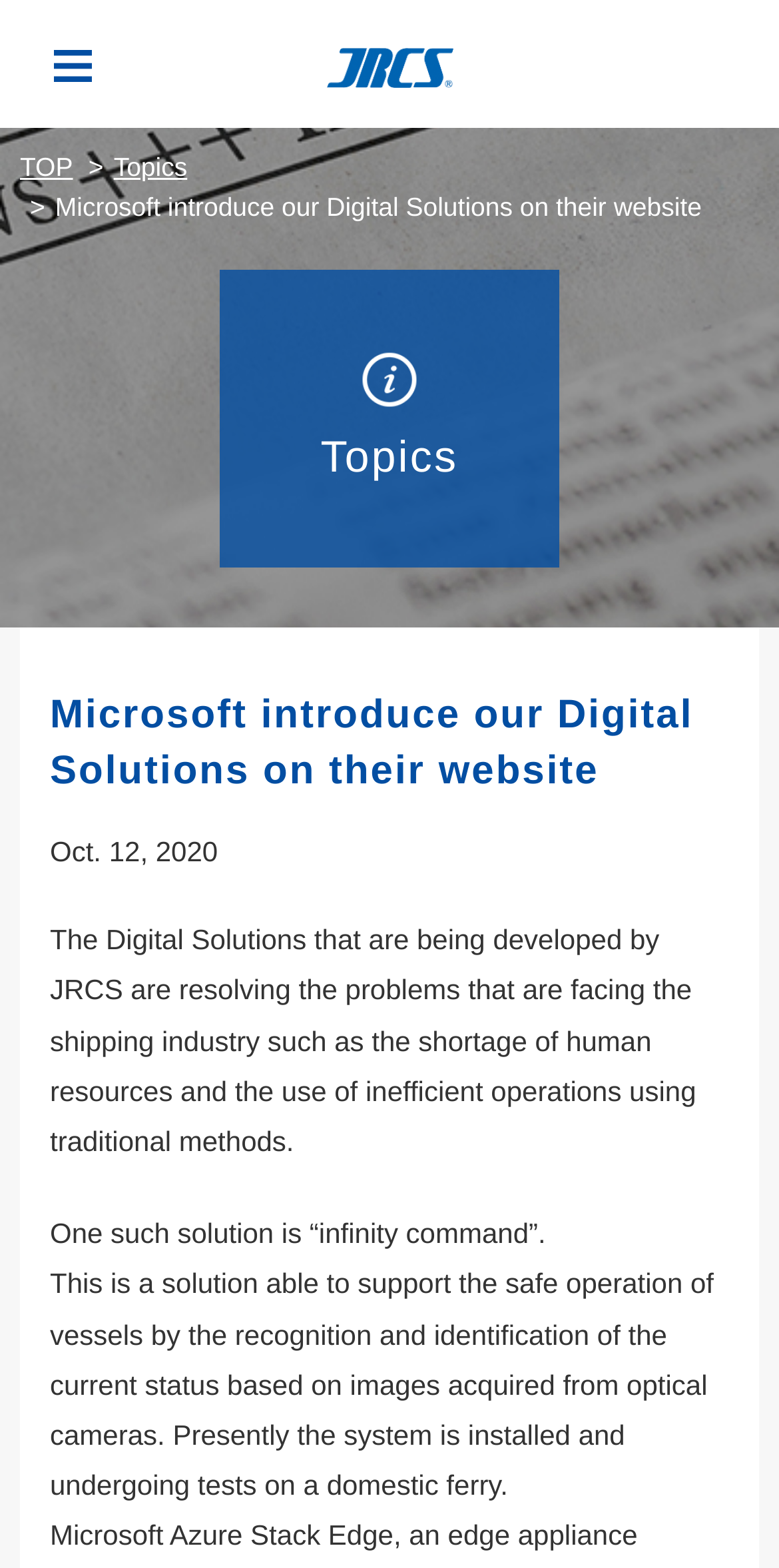Provide the bounding box coordinates of the UI element this sentence describes: "alt="JRCS株式会社"".

[0.288, 0.031, 0.712, 0.056]